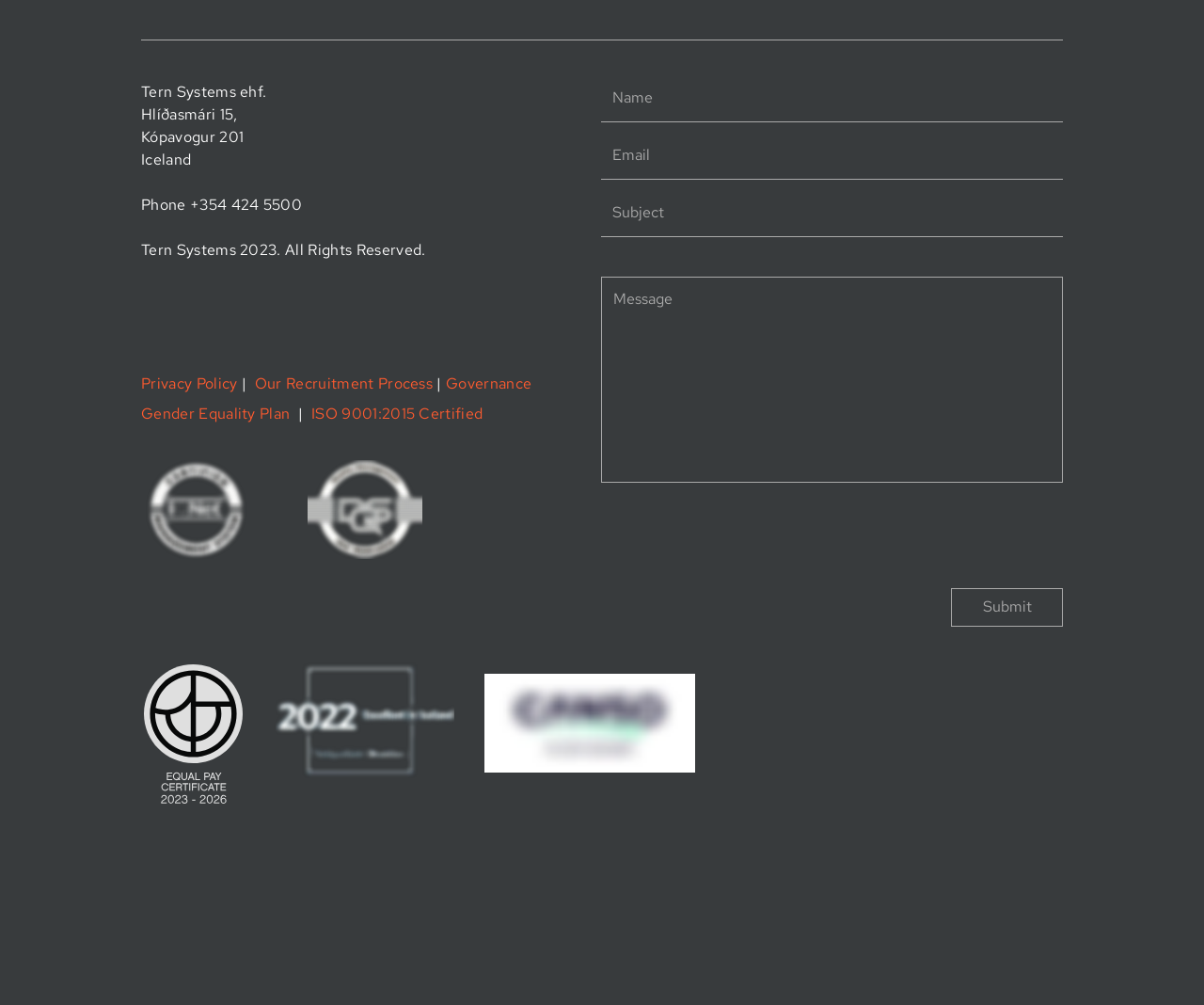Using the webpage screenshot and the element description aria-label="Email *" name="email" placeholder="Email *", determine the bounding box coordinates. Specify the coordinates in the format (top-left x, top-left y, bottom-right x, bottom-right y) with values ranging from 0 to 1.

None